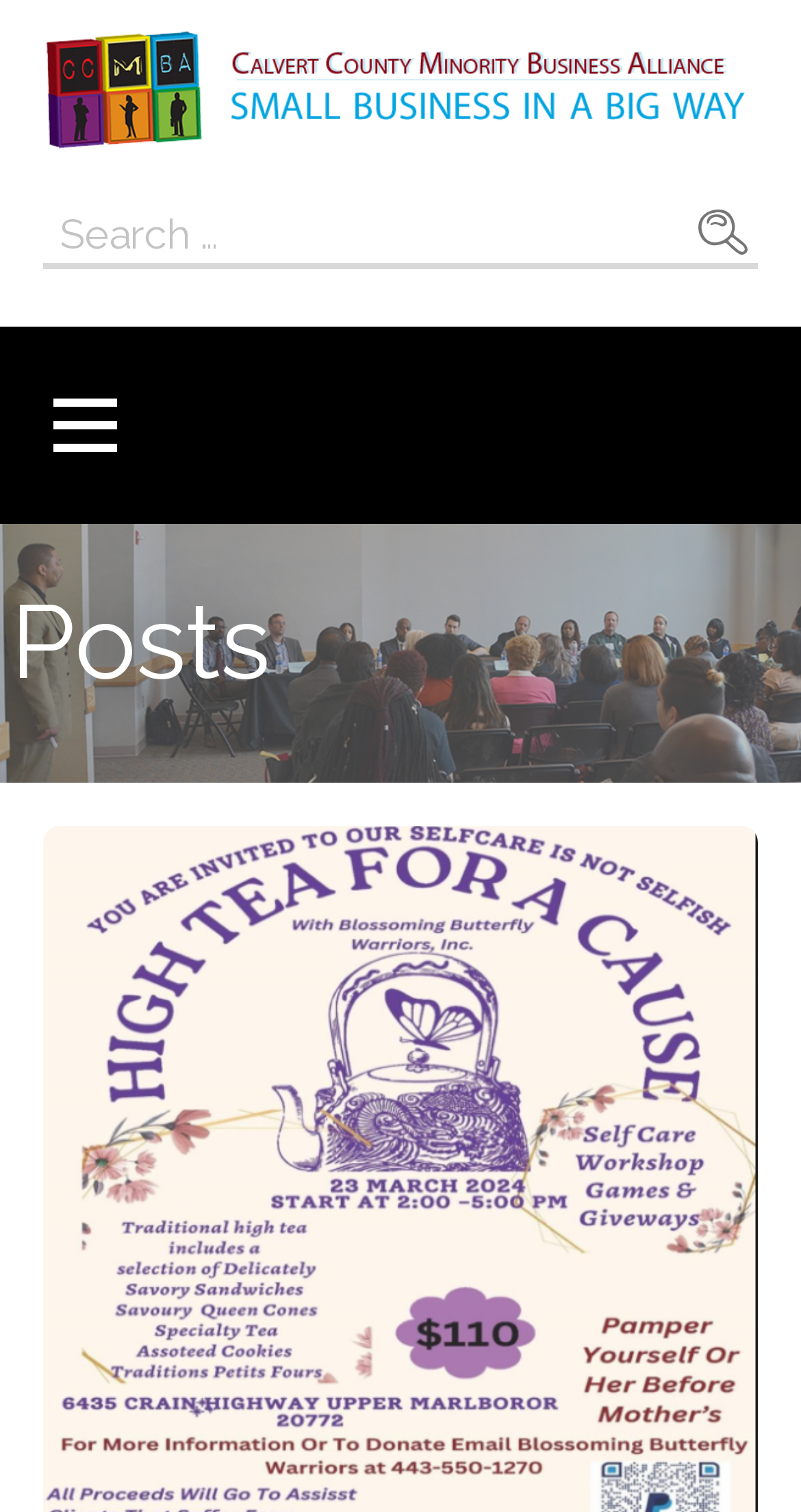What is the text above the search box?
Give a thorough and detailed response to the question.

I found the answer by looking at the StaticText element above the search box, which has the text 'SMALL BUSINESS IN A BIG WAY'.